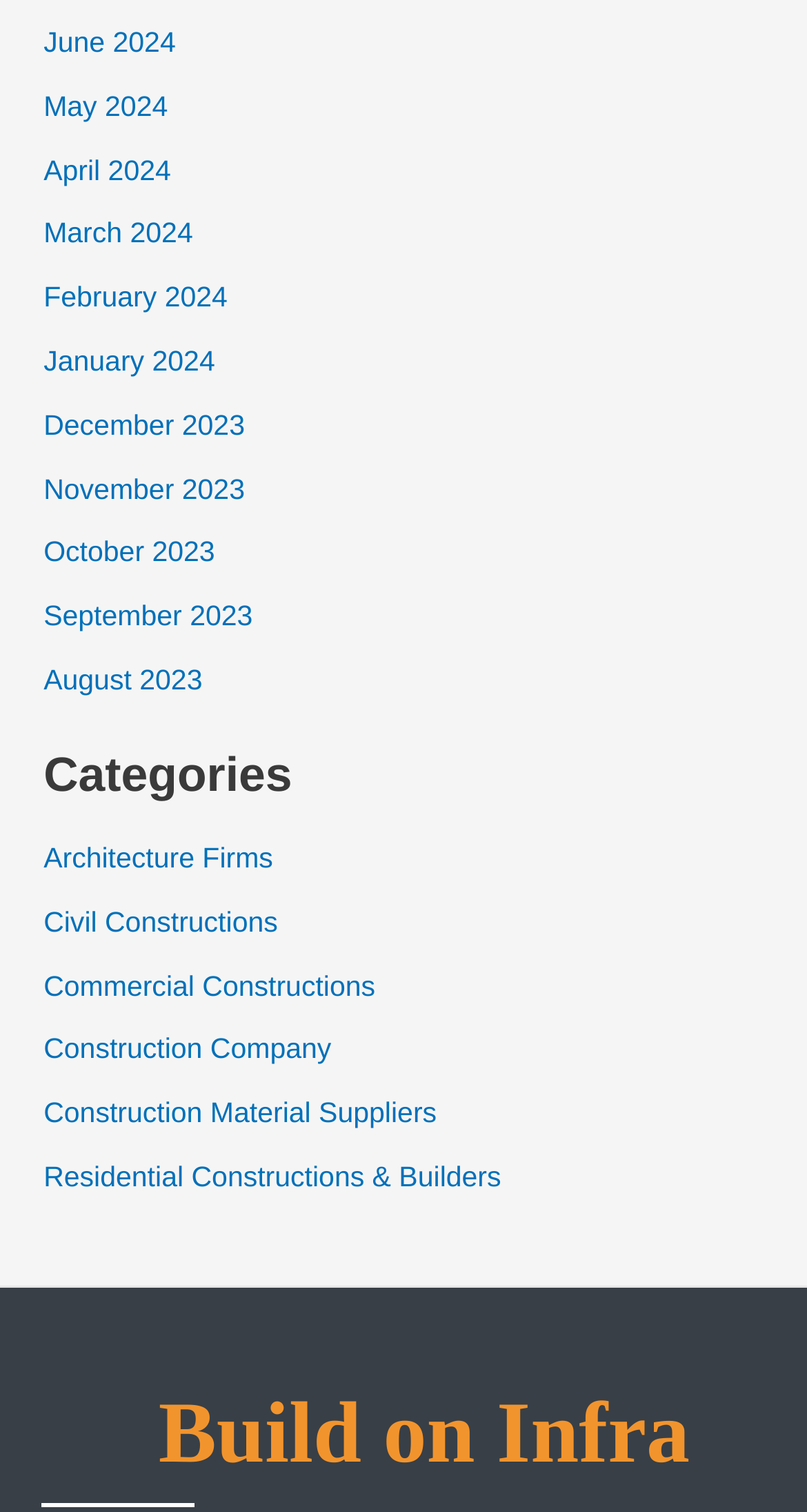What is the category below 'Categories'?
Based on the image, answer the question with as much detail as possible.

Under the heading 'Categories', I can see a list of links. The first link in this list is 'Architecture Firms', which is the category below 'Categories'.